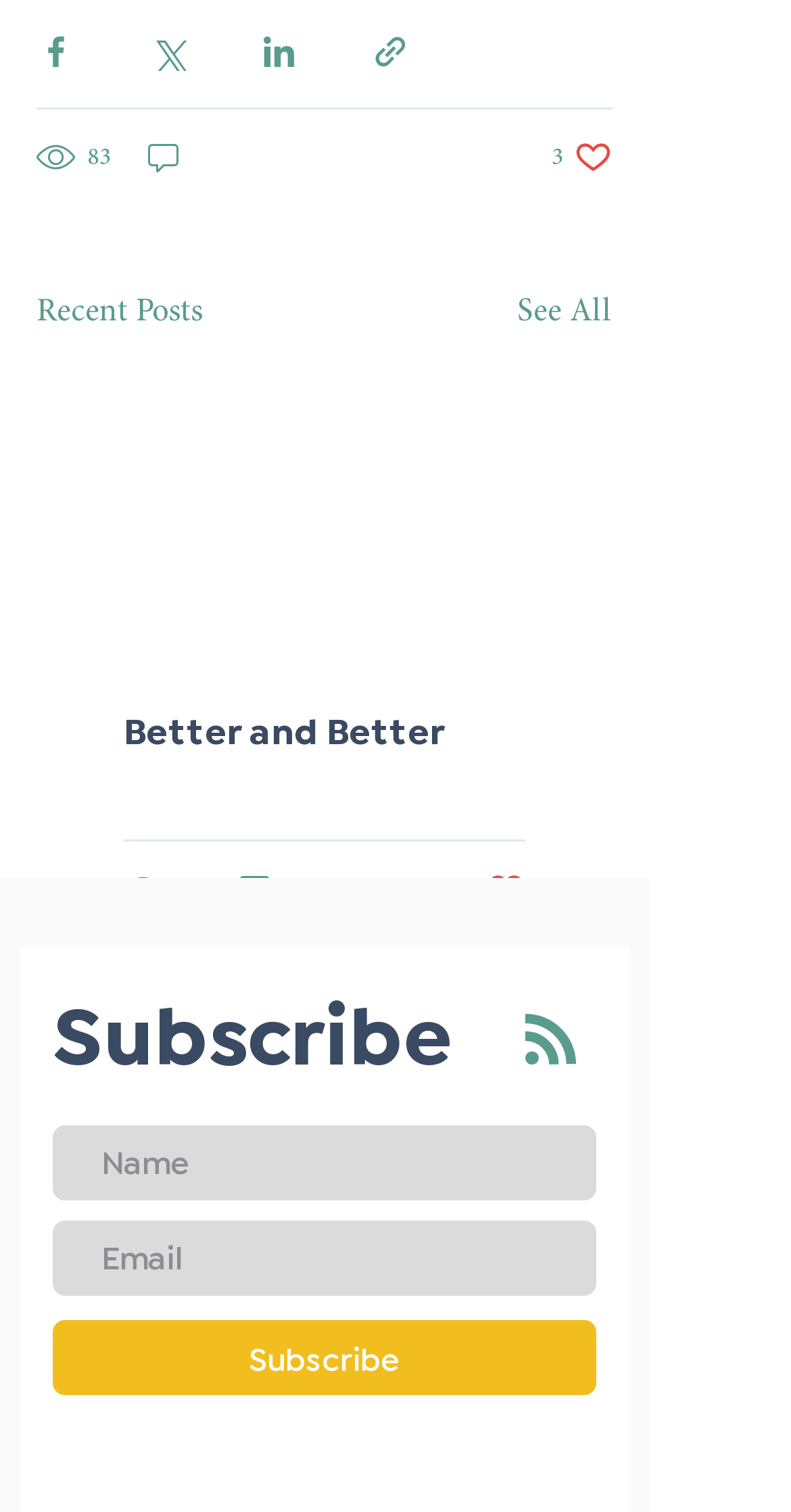Find and specify the bounding box coordinates that correspond to the clickable region for the instruction: "Like a post".

[0.587, 0.575, 0.664, 0.601]